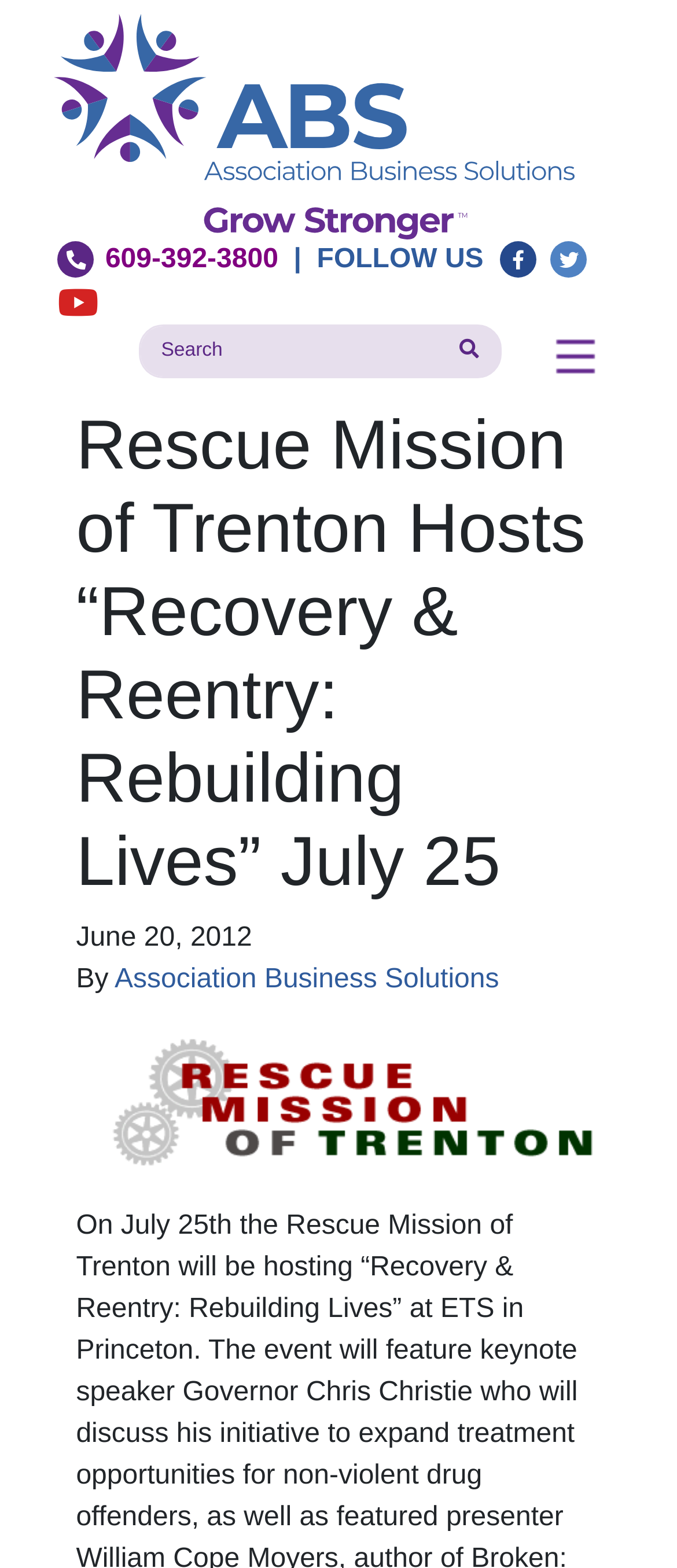Please pinpoint the bounding box coordinates for the region I should click to adhere to this instruction: "access January 2023".

None